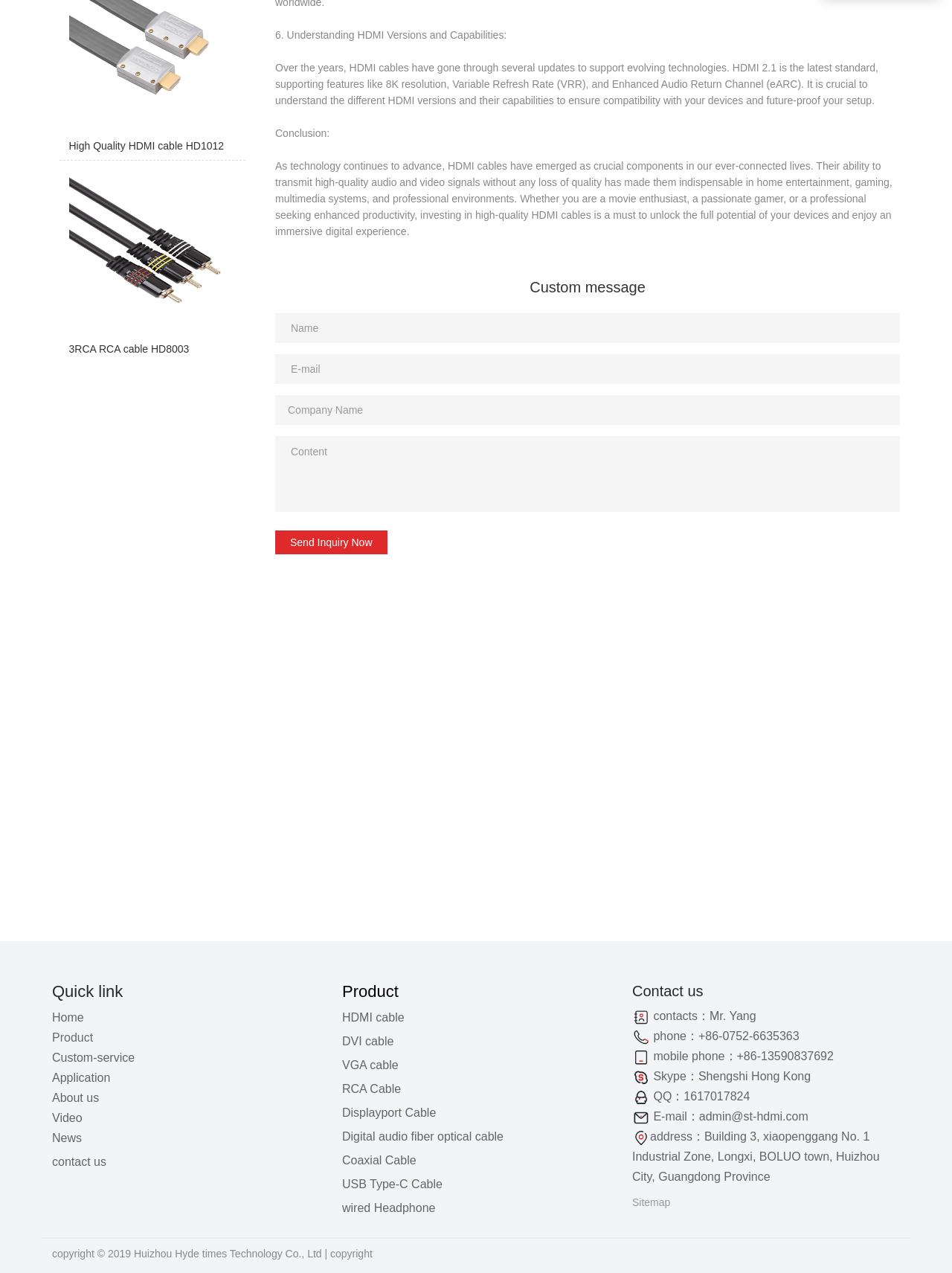Find the bounding box coordinates of the element's region that should be clicked in order to follow the given instruction: "Click the 'RCA Cable' link". The coordinates should consist of four float numbers between 0 and 1, i.e., [left, top, right, bottom].

[0.359, 0.852, 0.421, 0.86]